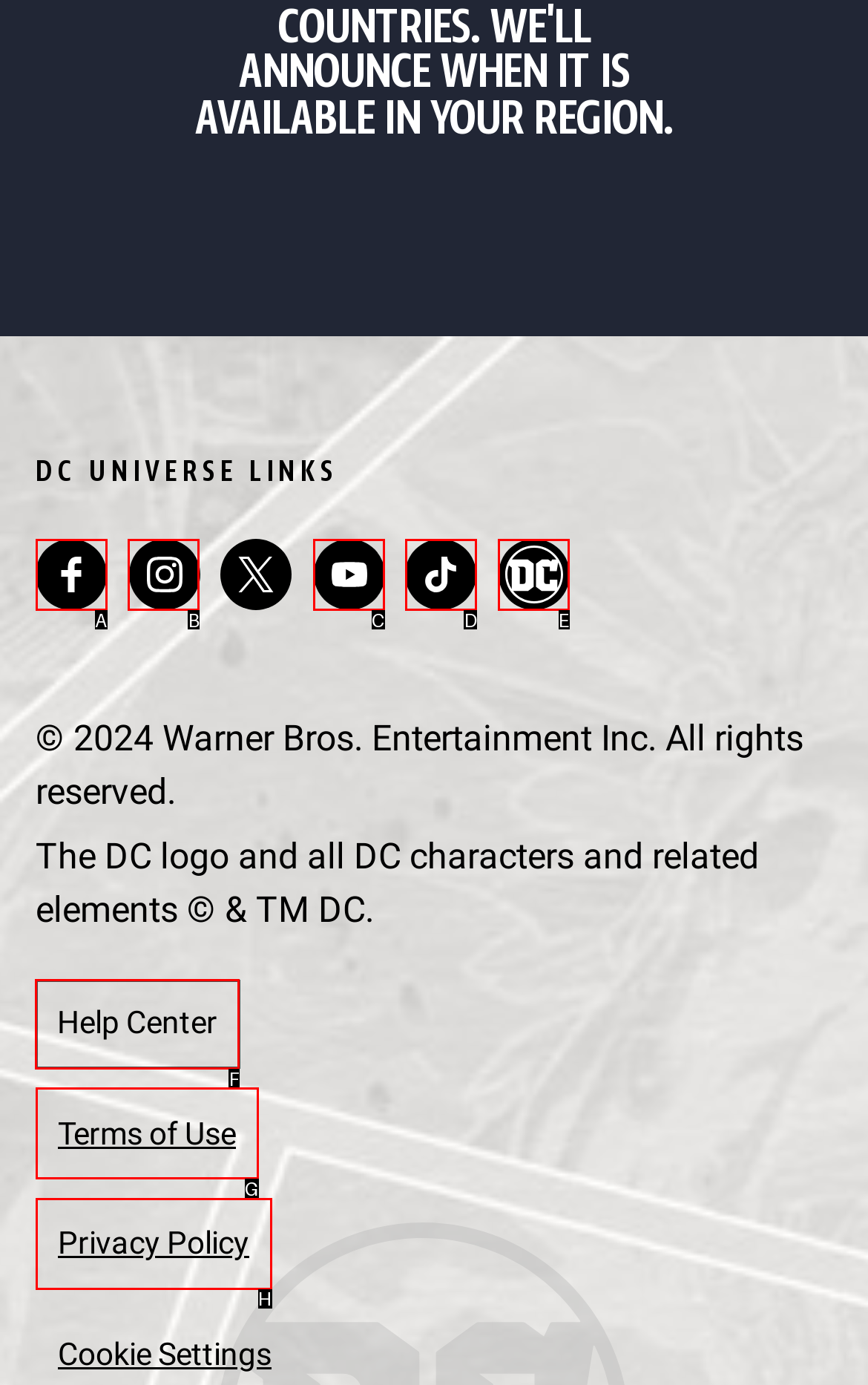Identify the appropriate choice to fulfill this task: Click on the 'Leave a comment' link
Respond with the letter corresponding to the correct option.

None